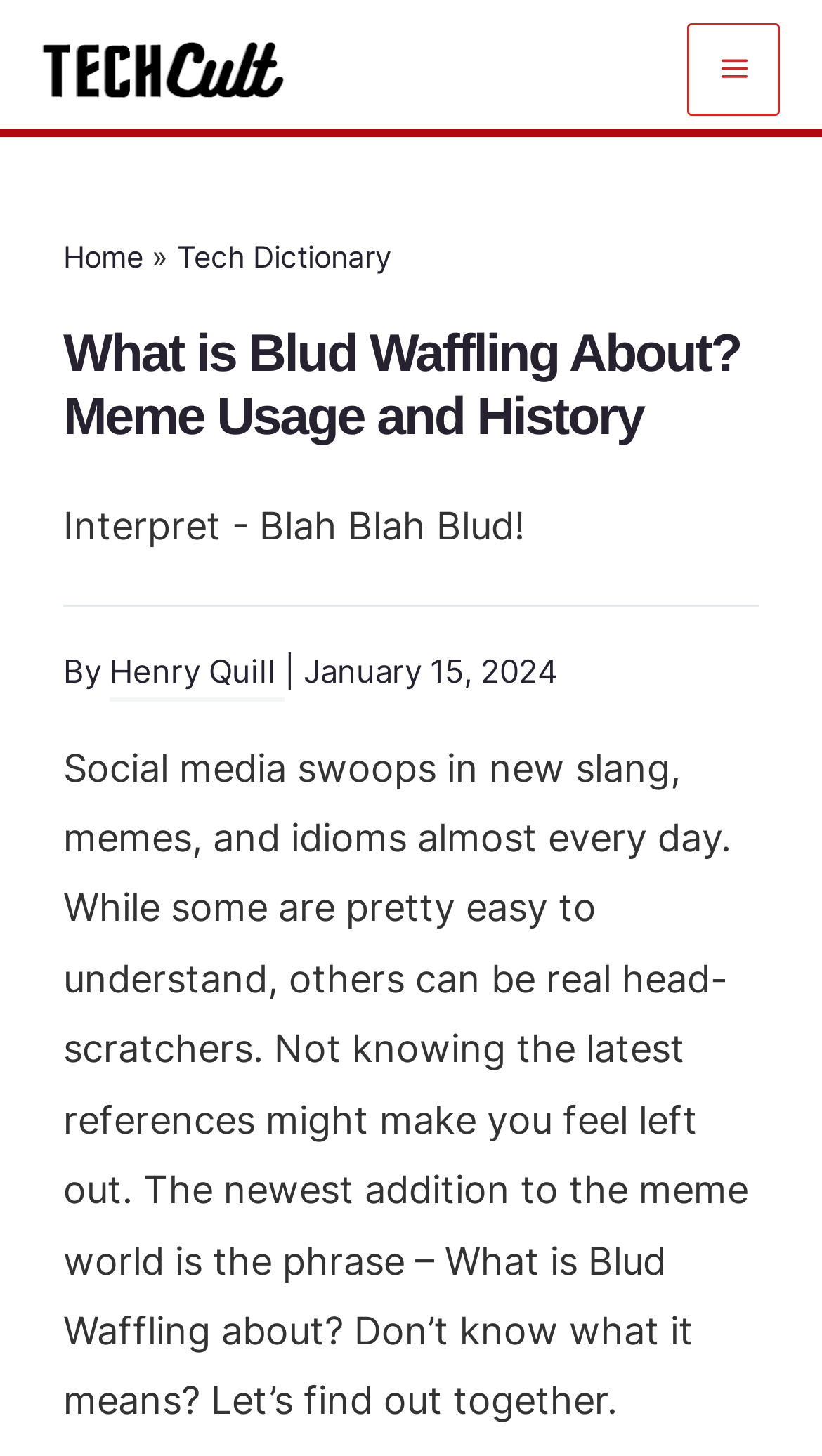Please determine the primary heading and provide its text.

What is Blud Waffling About? Meme Usage and History 